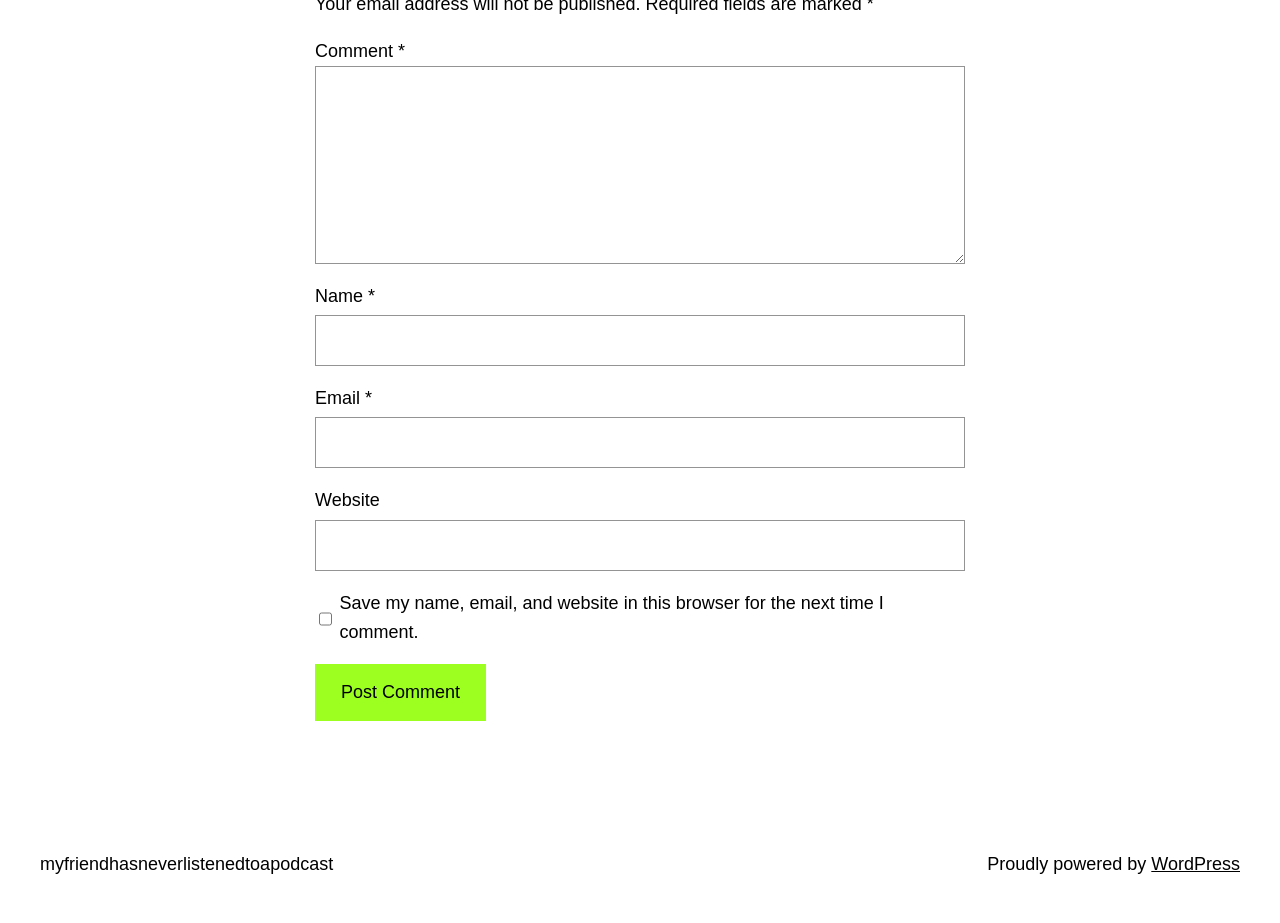Please predict the bounding box coordinates of the element's region where a click is necessary to complete the following instruction: "Click the Post Comment button". The coordinates should be represented by four float numbers between 0 and 1, i.e., [left, top, right, bottom].

[0.246, 0.72, 0.38, 0.781]